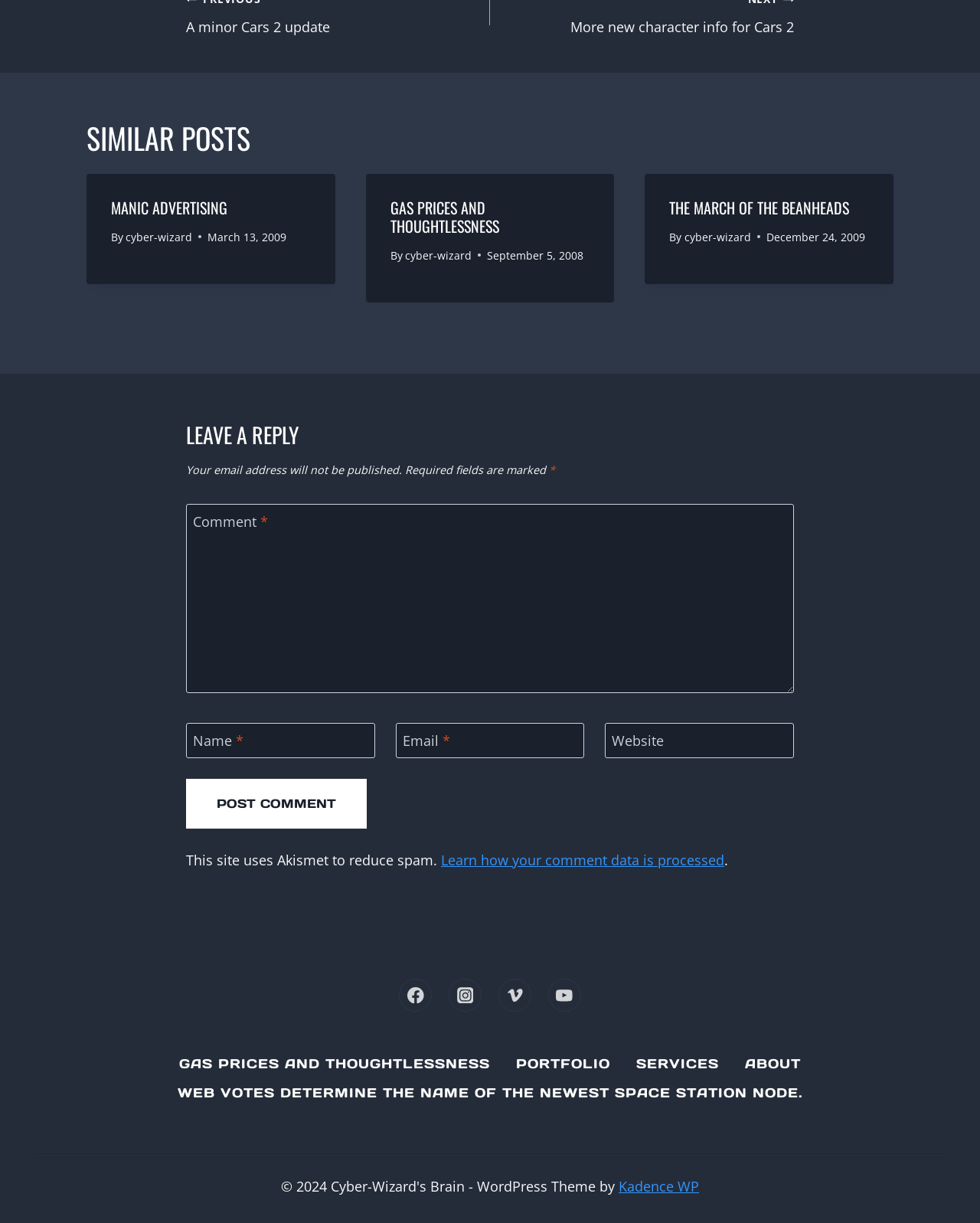Use one word or a short phrase to answer the question provided: 
How many social media links are present in the footer?

4